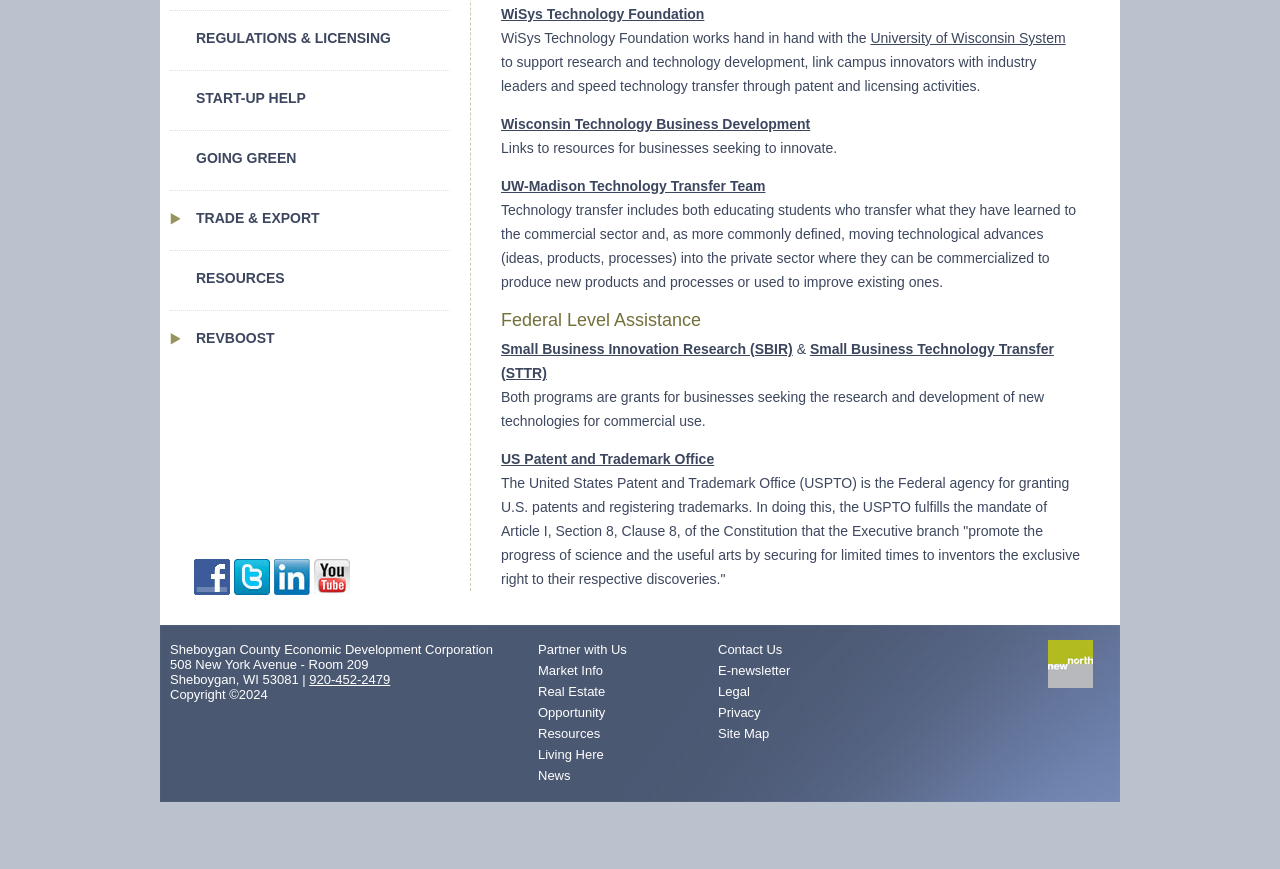Determine the bounding box for the described UI element: "Facebook".

[0.152, 0.643, 0.18, 0.685]